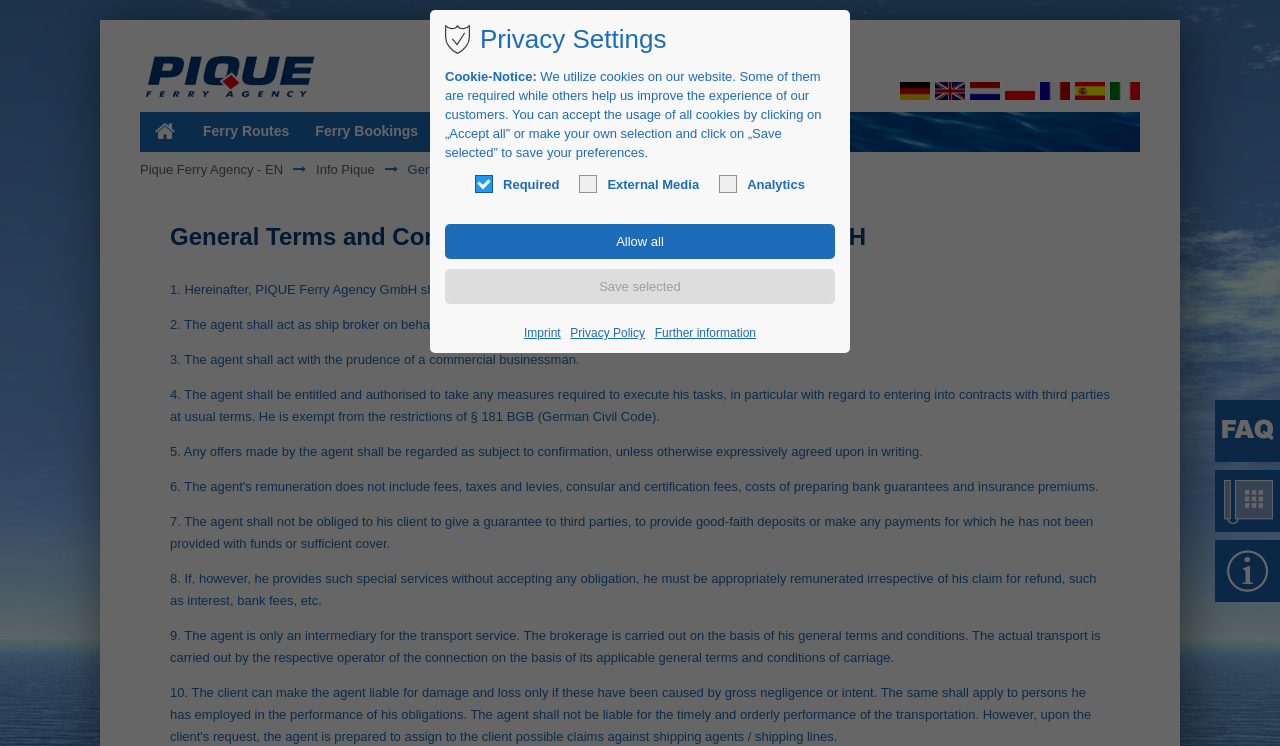Can you give a detailed response to the following question using the information from the image? What is the purpose of the agent according to the general terms and conditions?

I found the answer by reading the static text element with the text '2. The agent shall act as ship broker on behalf and in the name of his clients to arrange shipping.' which is located in the general terms and conditions section of the webpage.